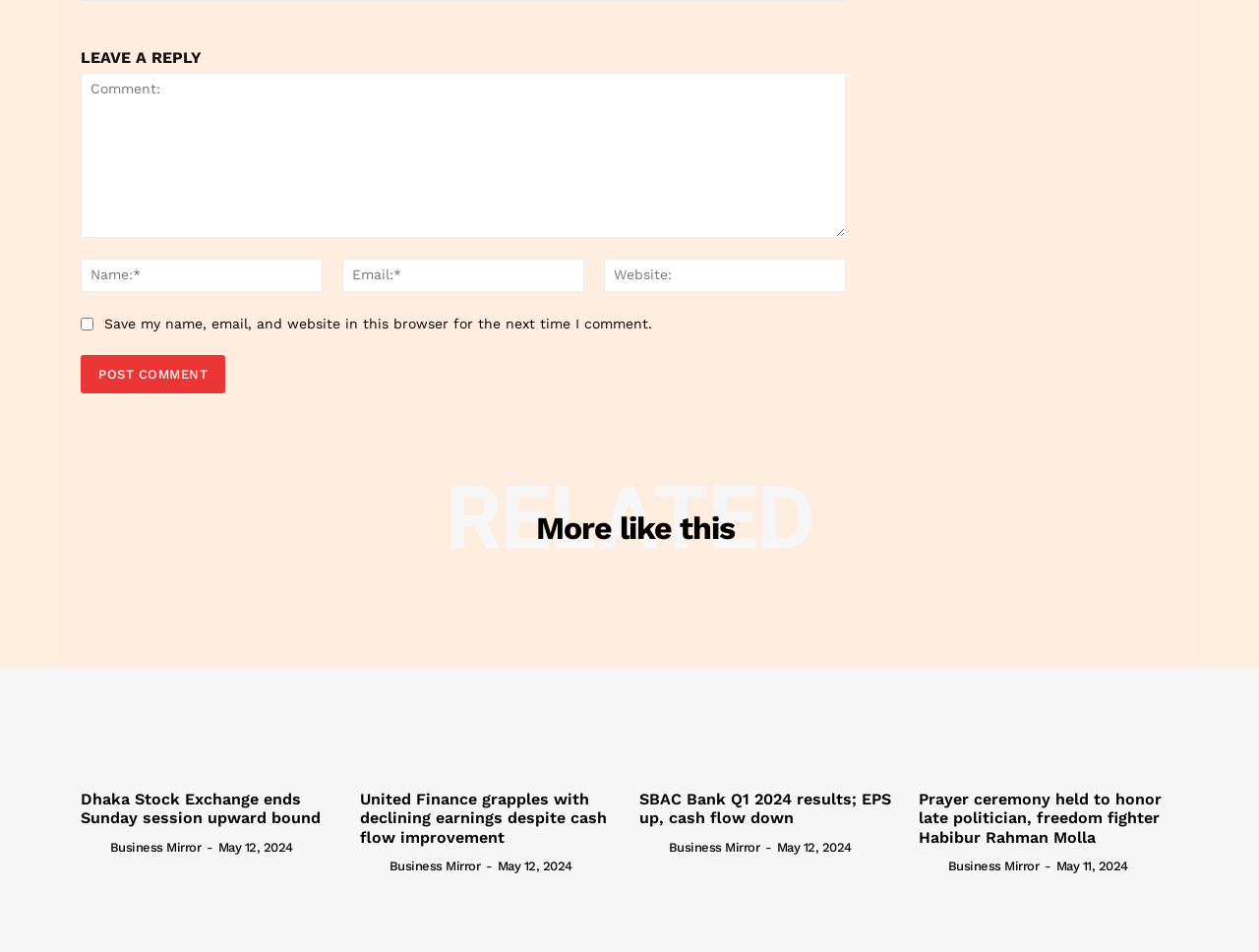Please determine the bounding box coordinates of the element's region to click for the following instruction: "Enter your name".

[0.064, 0.272, 0.256, 0.307]